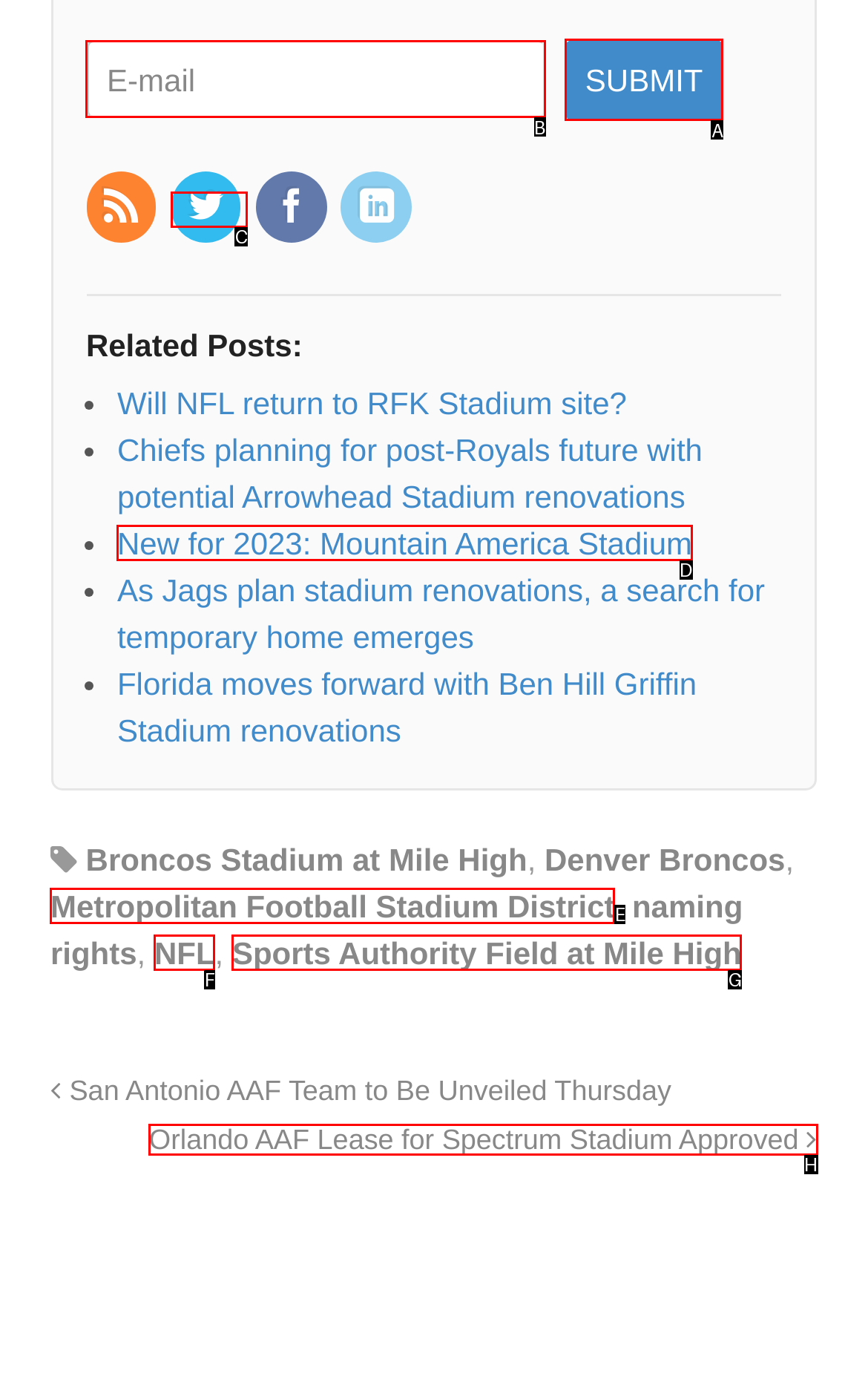Specify which element within the red bounding boxes should be clicked for this task: Click submit Respond with the letter of the correct option.

A